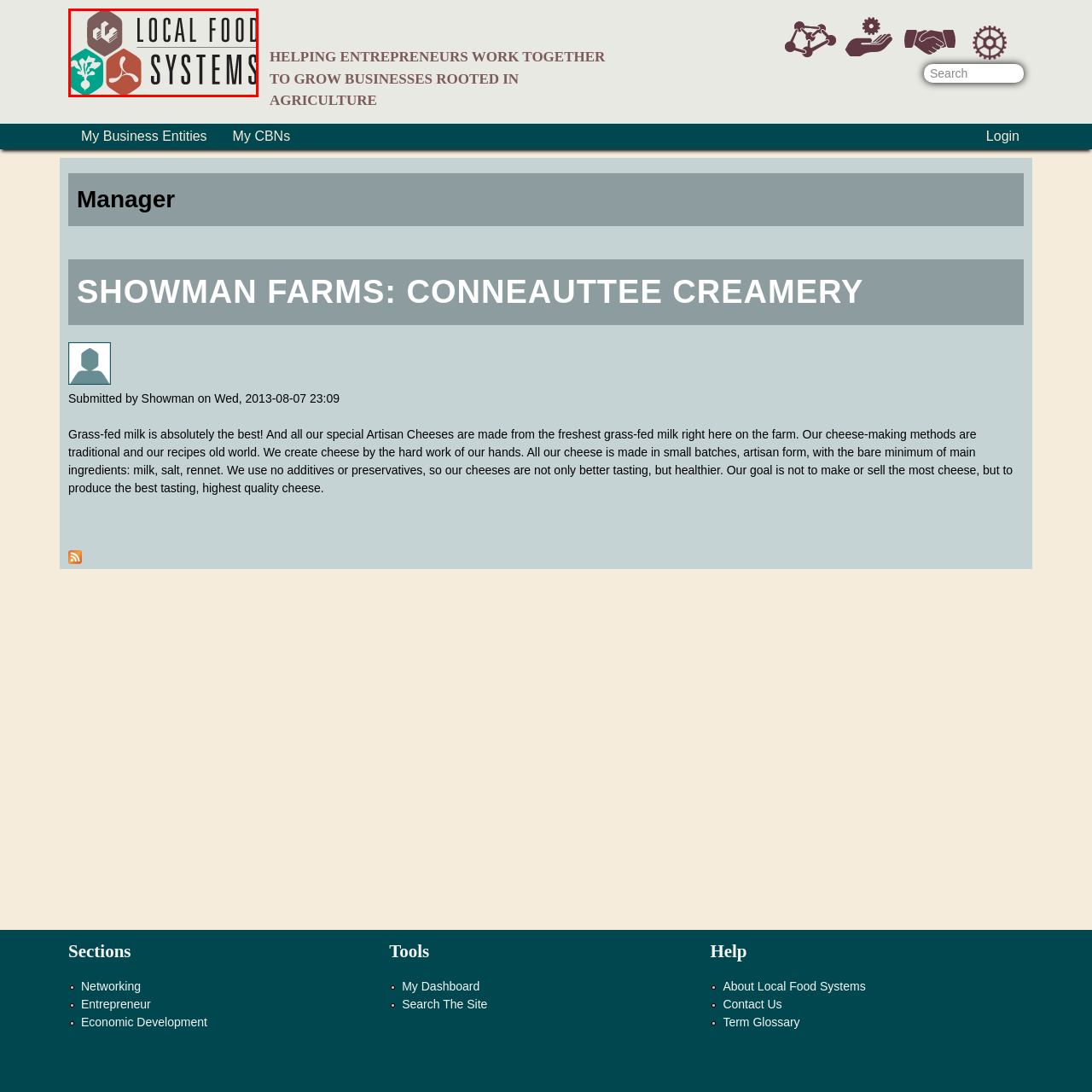Please concentrate on the part of the image enclosed by the red bounding box and answer the following question in detail using the information visible: What is the main focus of the 'LOCAL FOOD SYSTEMS' initiative?

The bold text 'LOCAL FOOD SYSTEMS' is prominently placed next to the icons, emphasizing the initiative's focus on supporting businesses that are rooted in agriculture and fostering local food networks.